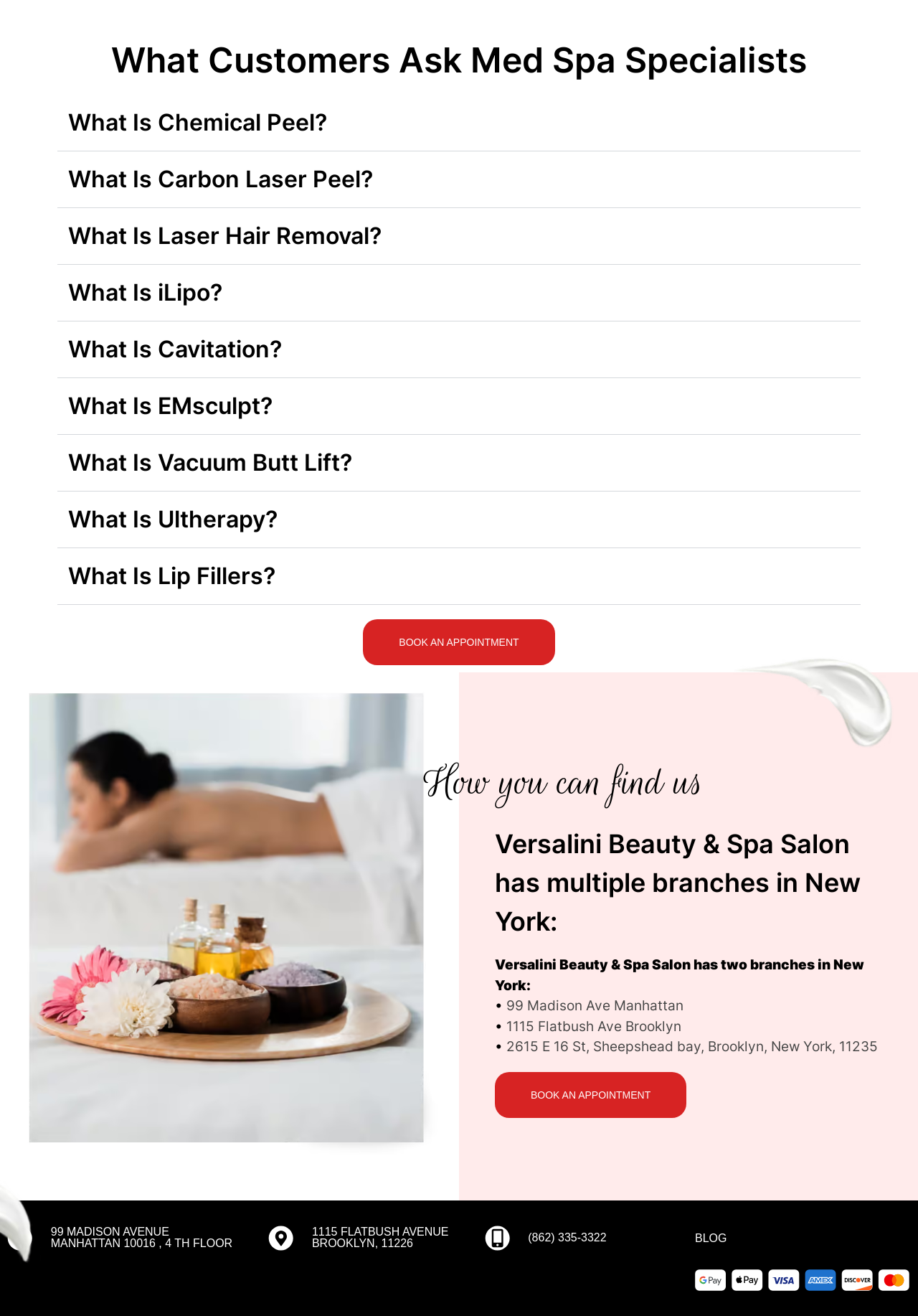Give a one-word or one-phrase response to the question:
What is the location of the second branch of Versalini Beauty & Spa Salon?

Brooklyn